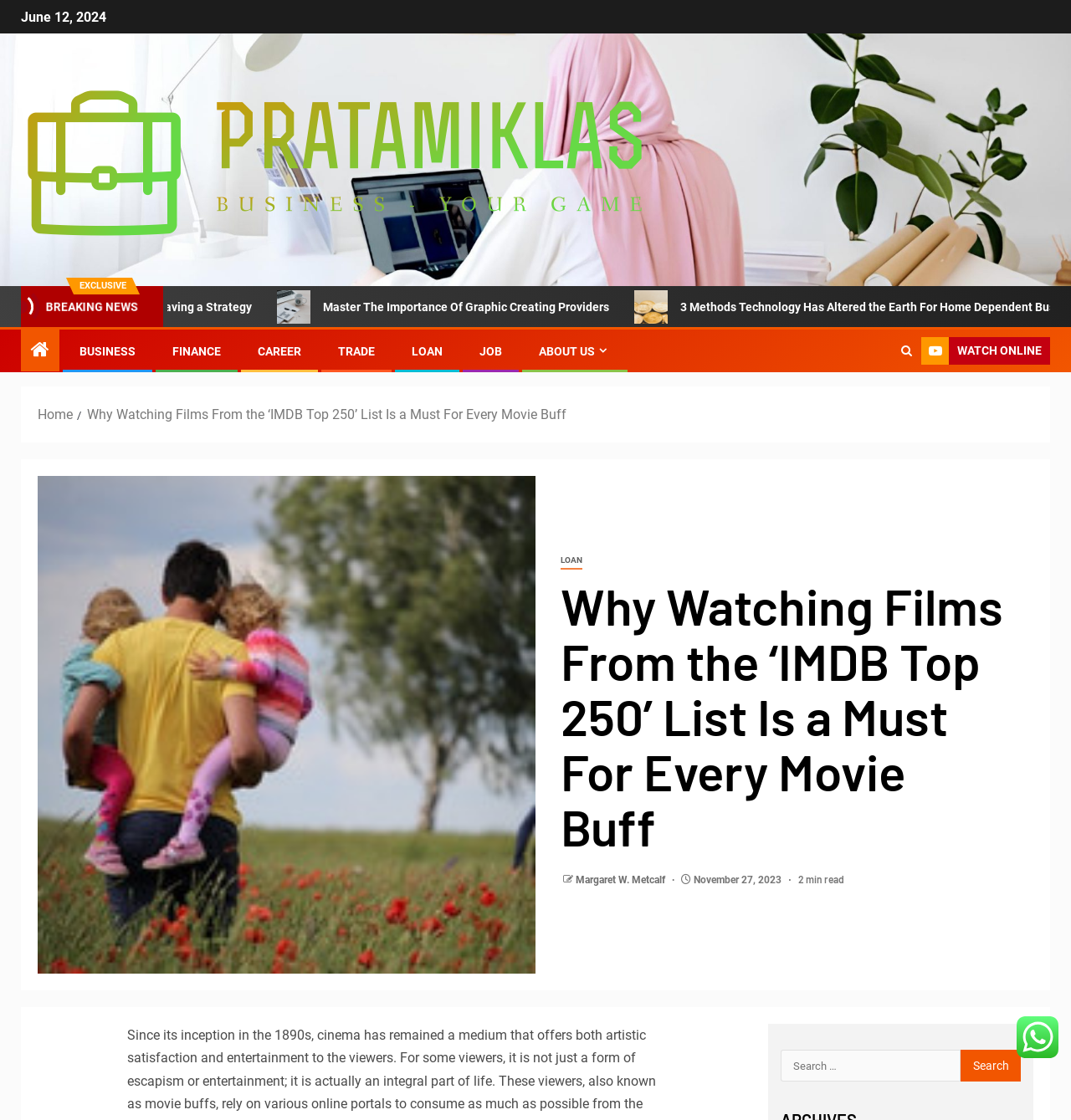Please identify the bounding box coordinates of the area that needs to be clicked to fulfill the following instruction: "Click on the 'Pratamiklas' link."

[0.02, 0.135, 0.616, 0.149]